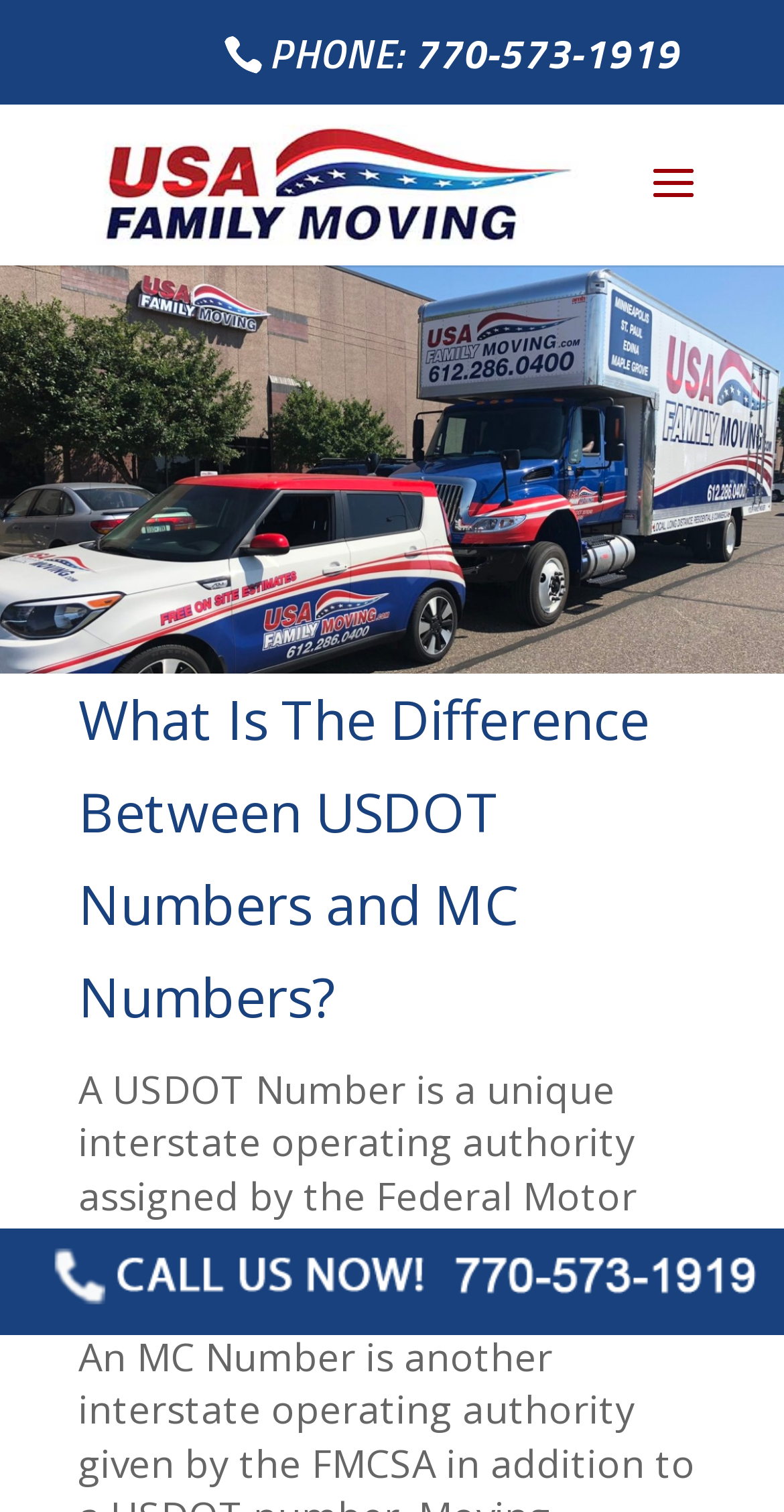Provide a brief response using a word or short phrase to this question:
Is the main phone number at the bottom of the page?

Yes